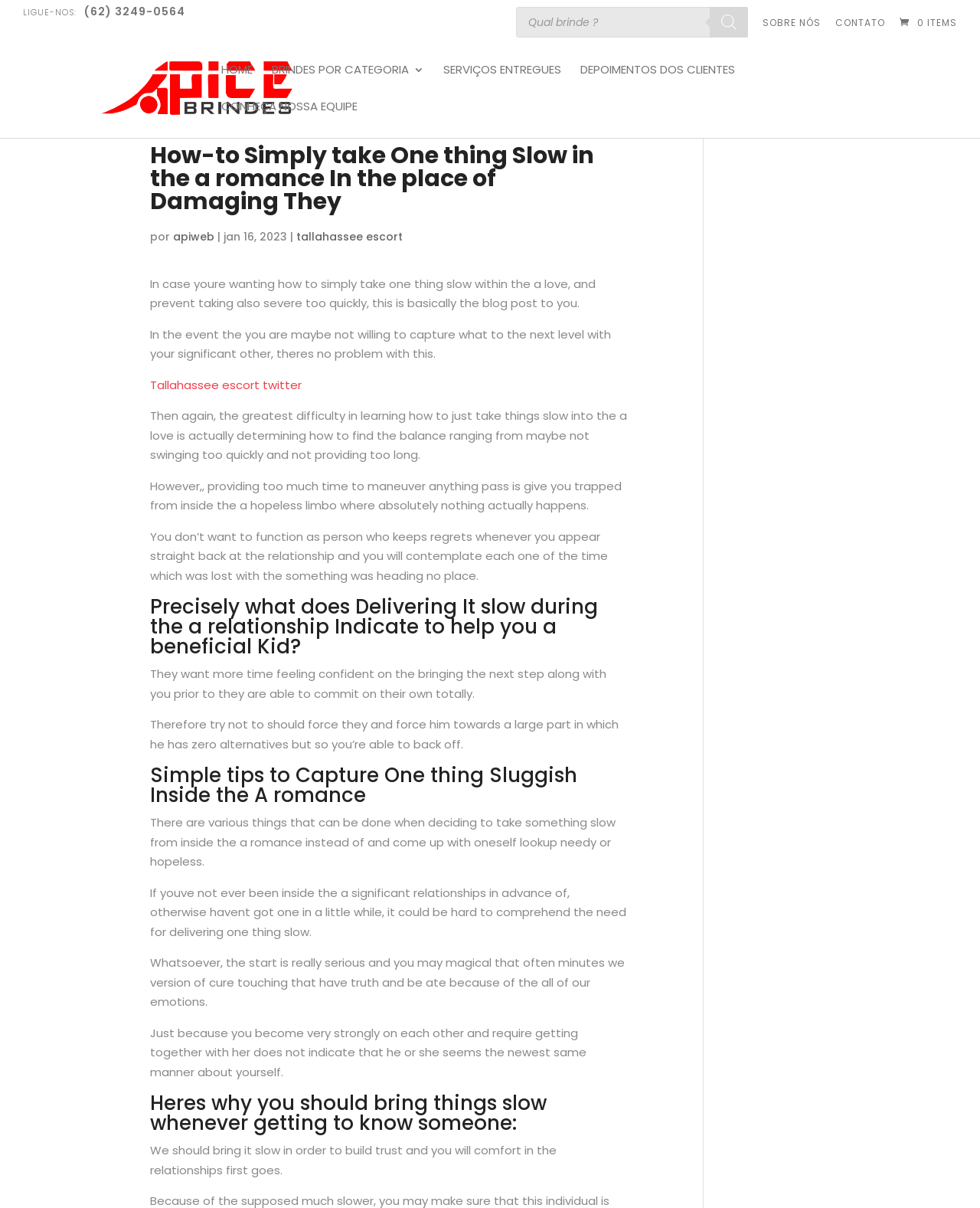Could you find the bounding box coordinates of the clickable area to complete this instruction: "Read the article 'How-to Simply take One thing Slow in the a romance In the place of Damaging They'"?

[0.153, 0.119, 0.641, 0.183]